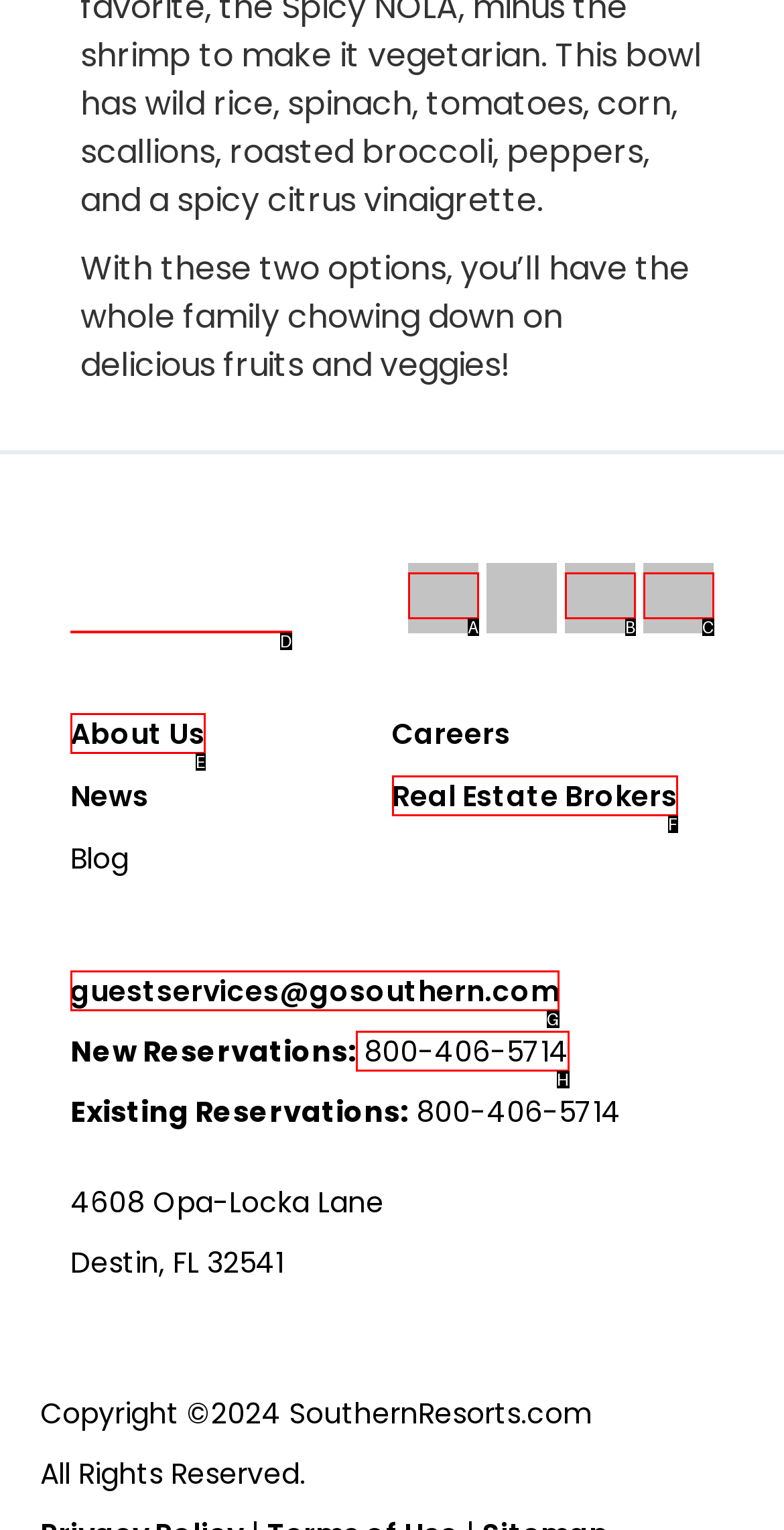Select the UI element that should be clicked to execute the following task: call for New Reservations
Provide the letter of the correct choice from the given options.

H